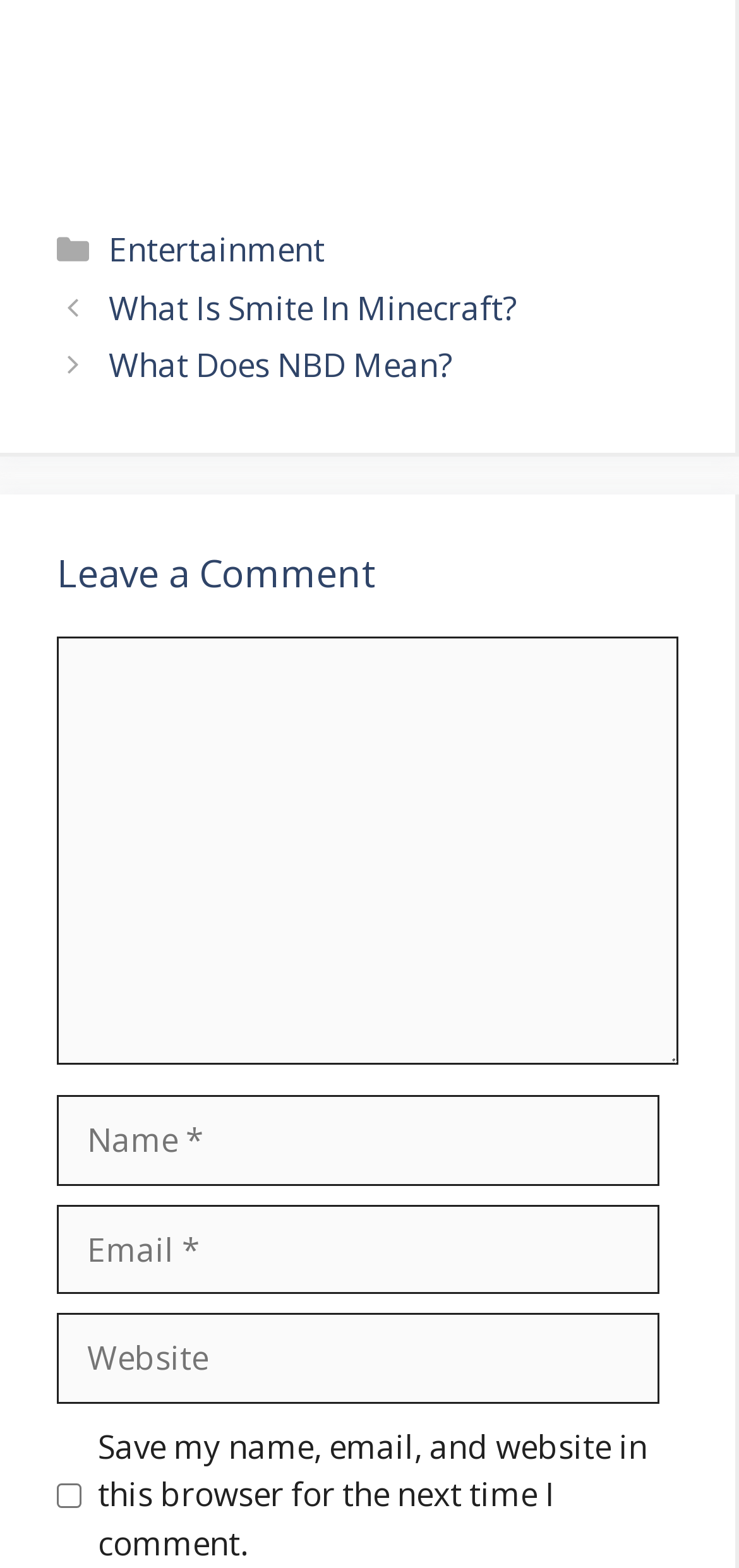Provide a one-word or short-phrase response to the question:
How many links are in the posts section?

2